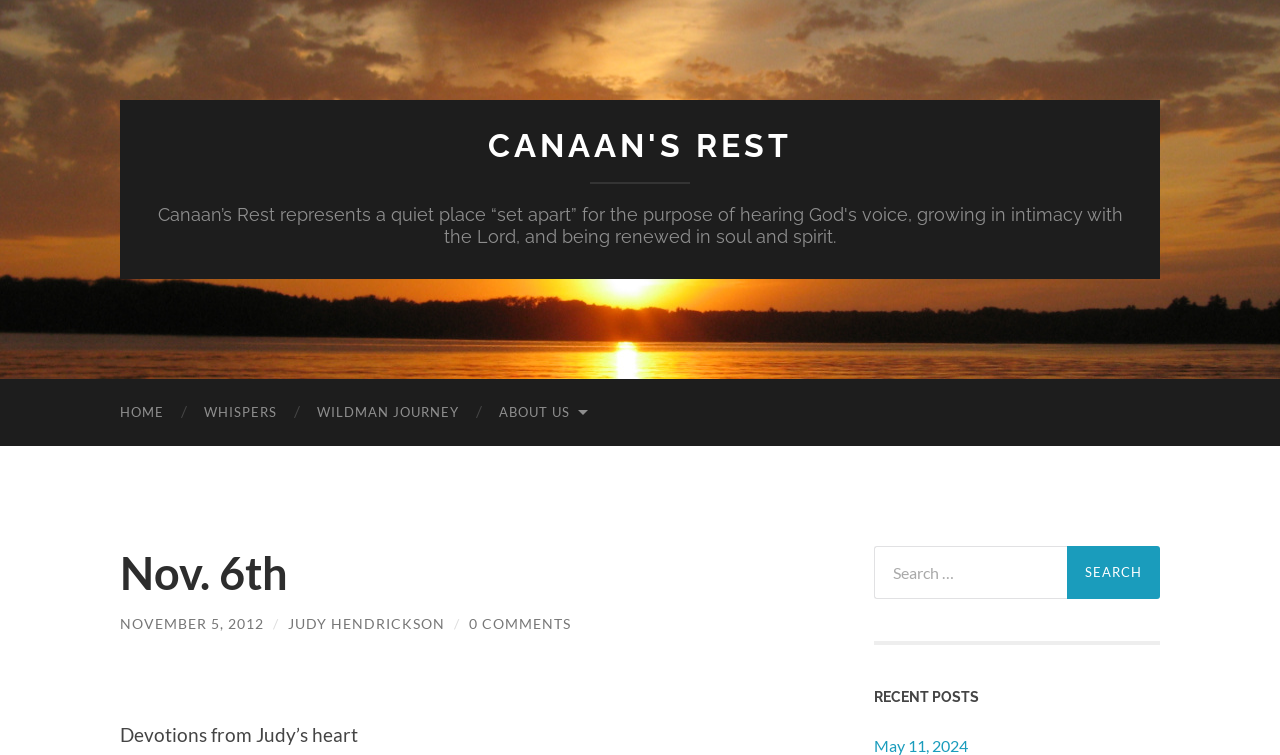Please determine the bounding box coordinates for the UI element described here. Use the format (top-left x, top-left y, bottom-right x, bottom-right y) with values bounded between 0 and 1: parent_node: Search for: value="Search"

[0.834, 0.723, 0.906, 0.793]